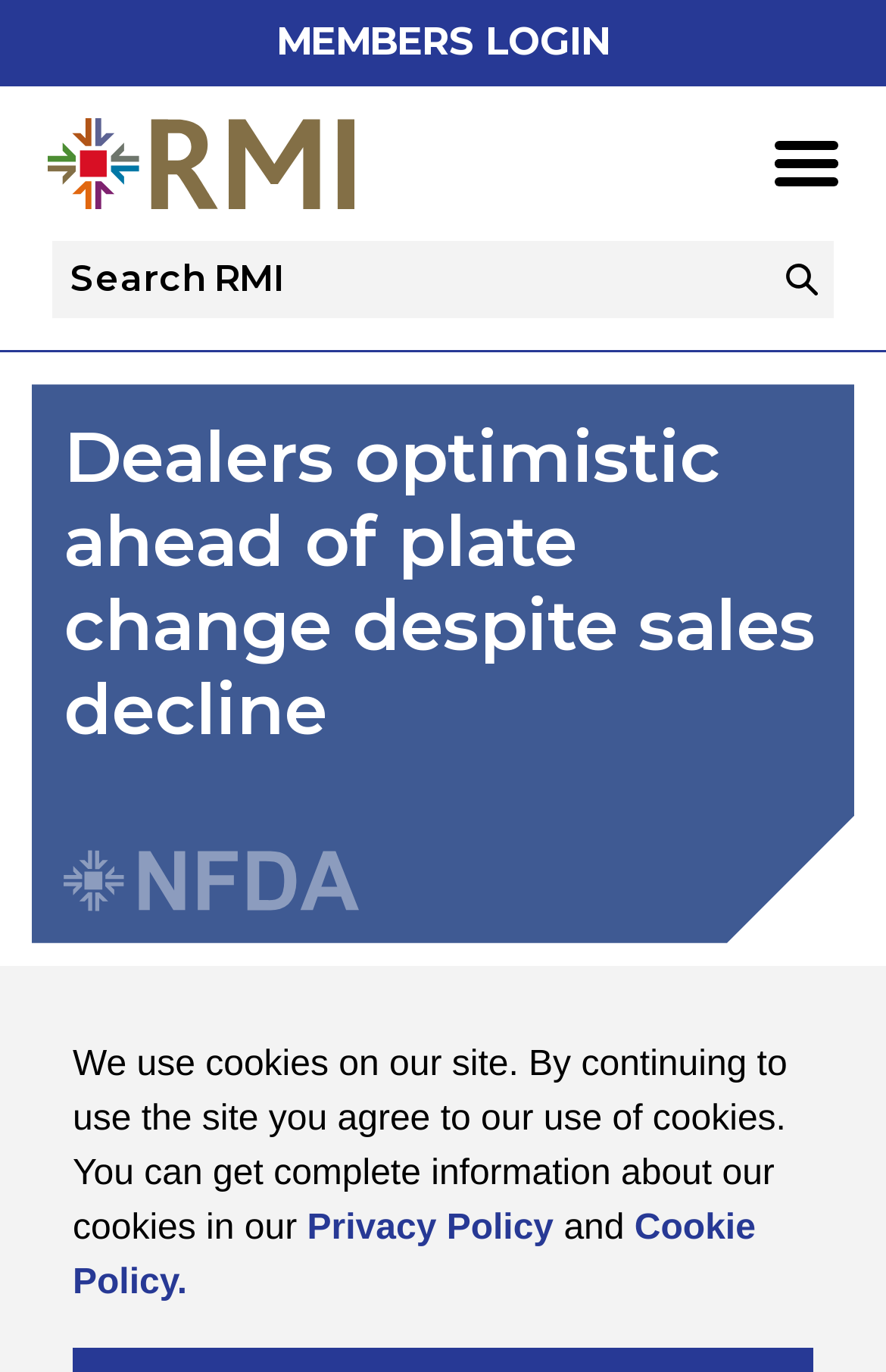What is the date of the press release?
Based on the image, answer the question in a detailed manner.

The date of the press release can be found at the bottom of the webpage, next to the 'NFDA' text.